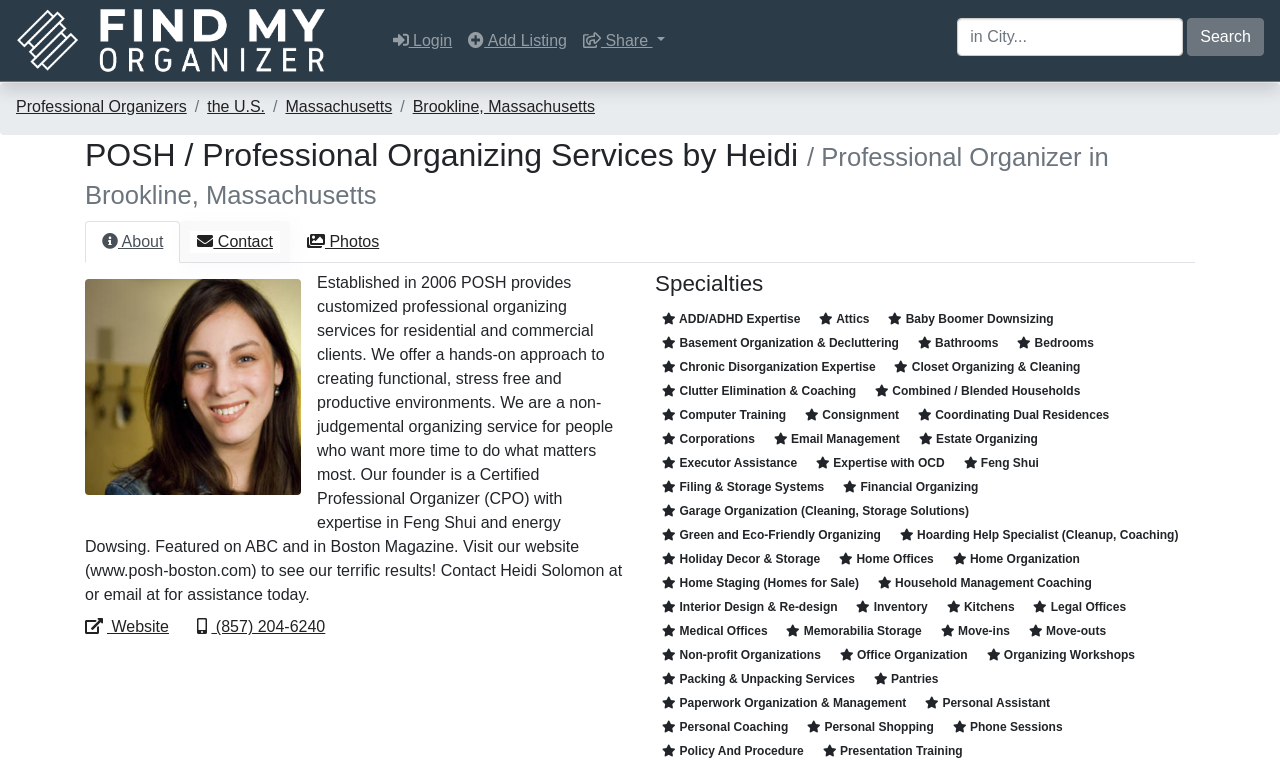Please identify the bounding box coordinates of the element's region that should be clicked to execute the following instruction: "Add Listing". The bounding box coordinates must be four float numbers between 0 and 1, i.e., [left, top, right, bottom].

[0.36, 0.027, 0.449, 0.079]